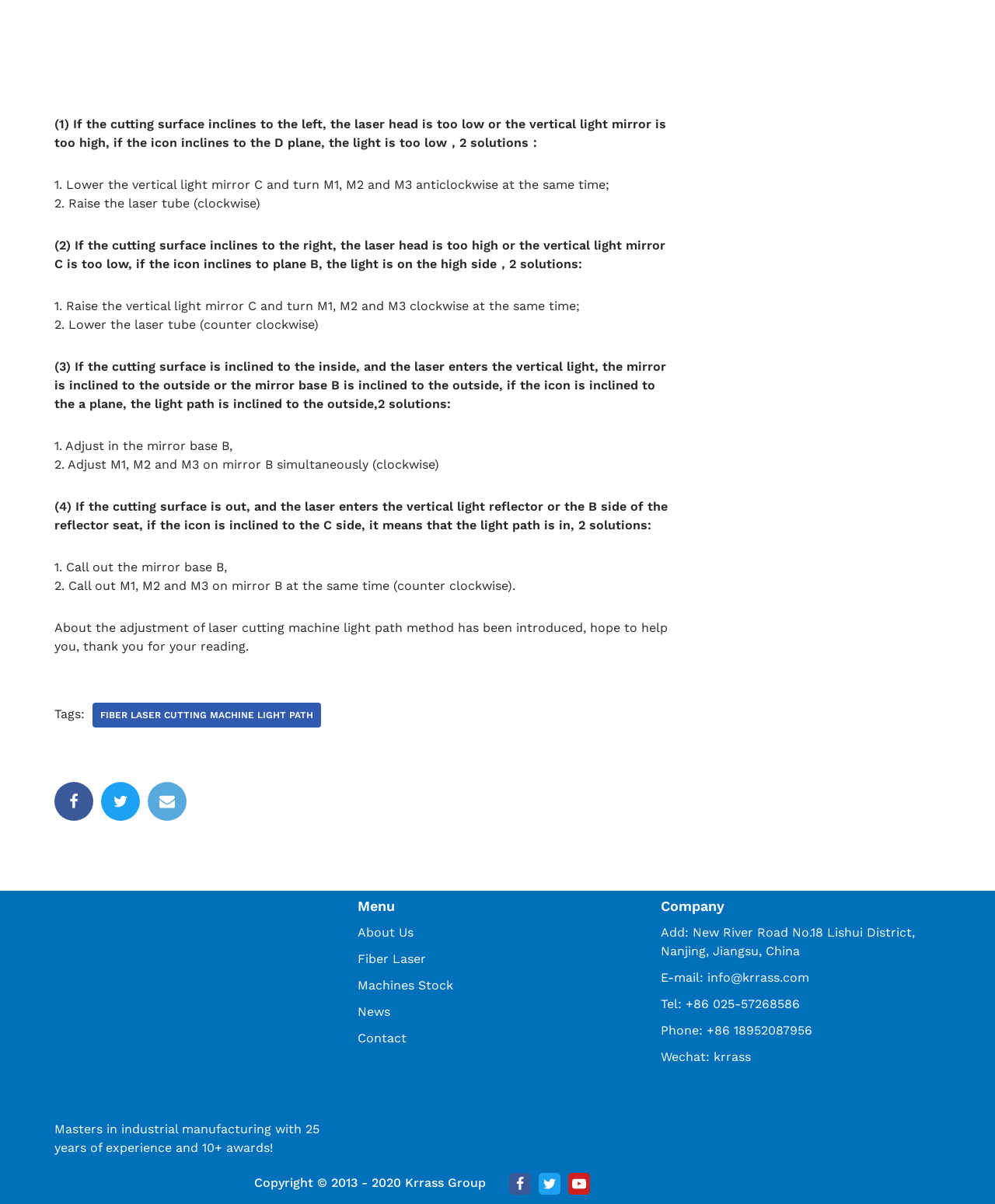Specify the bounding box coordinates of the element's area that should be clicked to execute the given instruction: "Click on the About Us link". The coordinates should be four float numbers between 0 and 1, i.e., [left, top, right, bottom].

[0.359, 0.627, 0.416, 0.639]